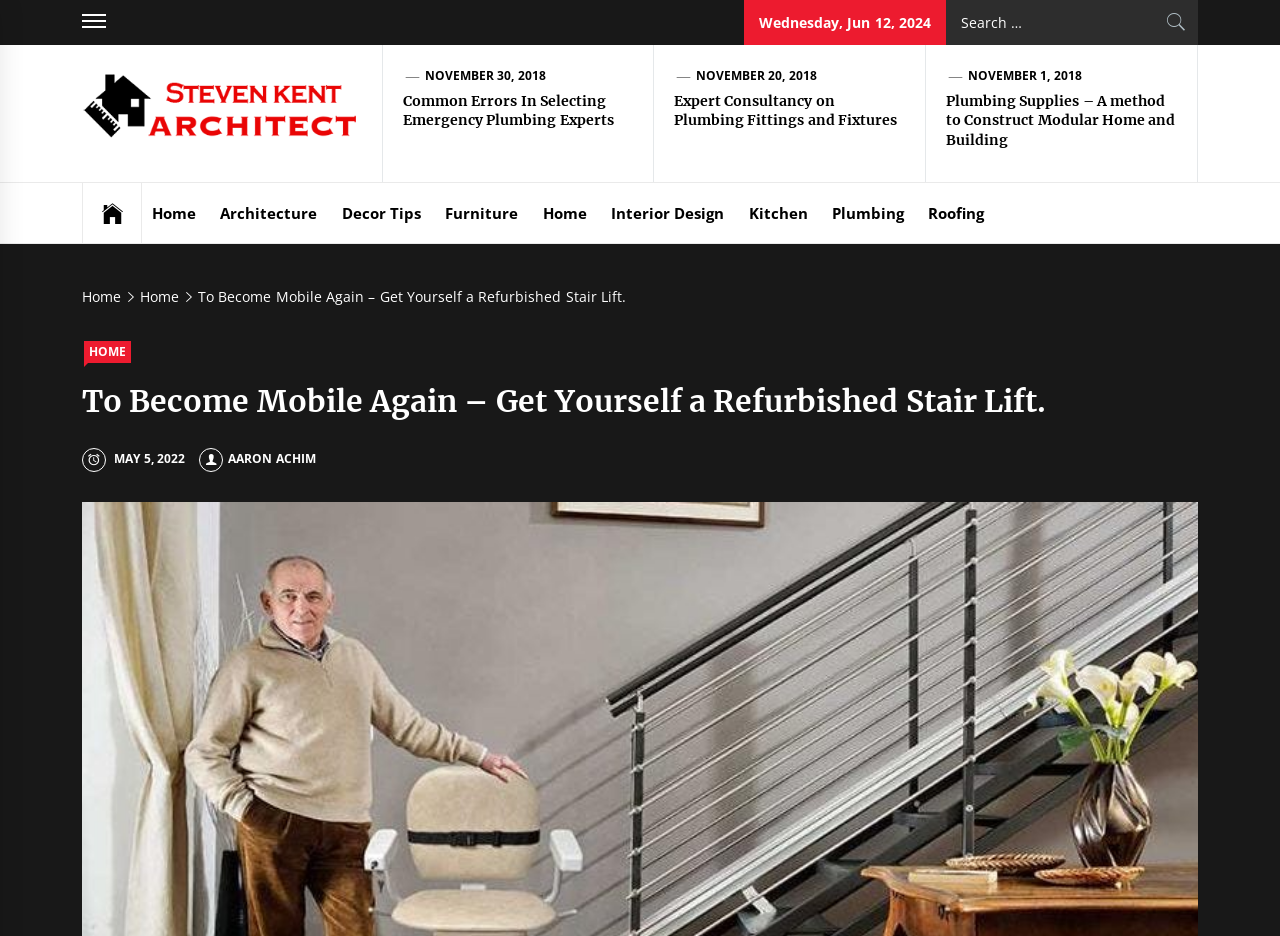Locate the UI element described as follows: "May 5, 2022May 19, 2022". Return the bounding box coordinates as four float numbers between 0 and 1 in the order [left, top, right, bottom].

[0.064, 0.481, 0.144, 0.499]